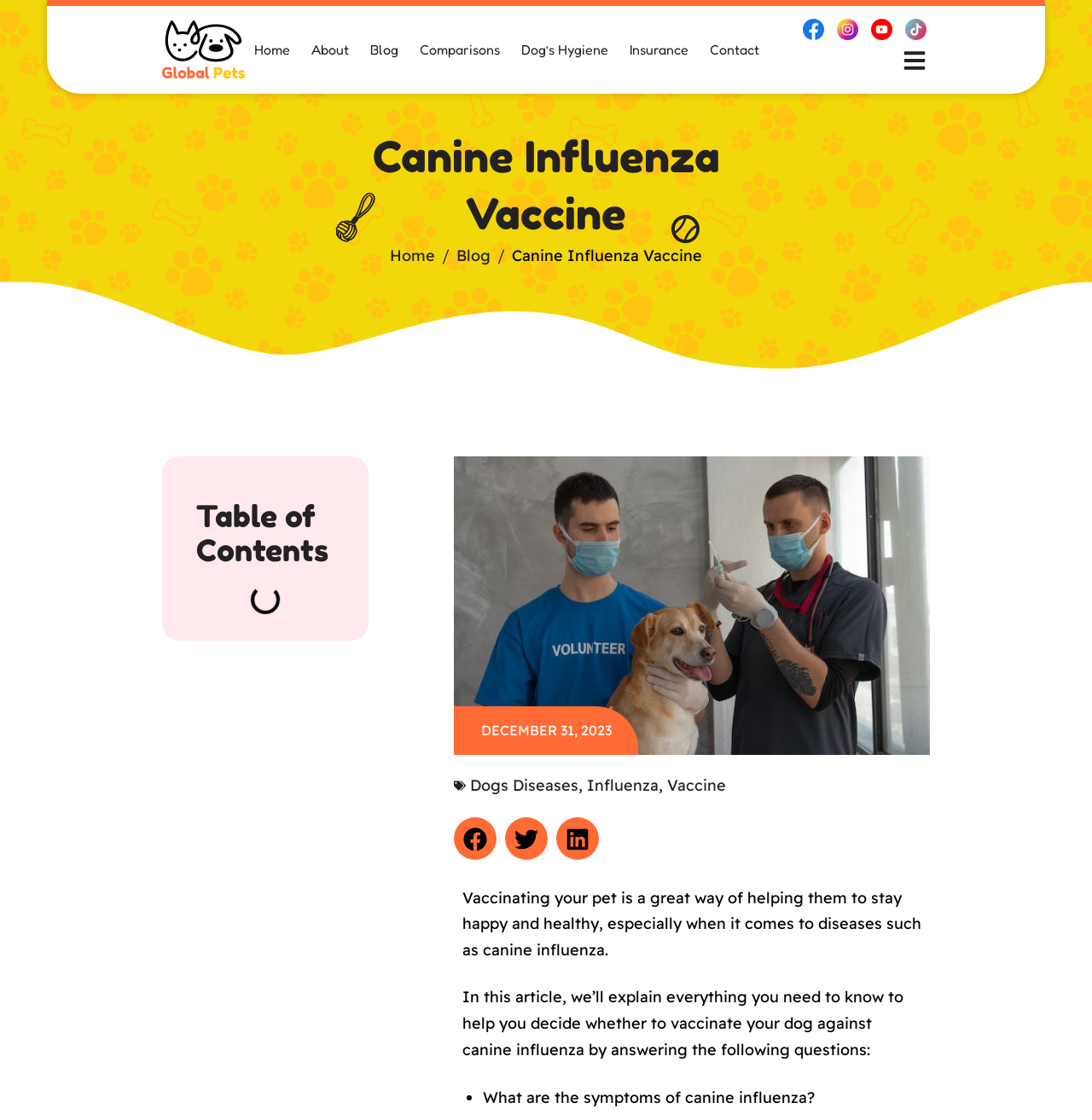Identify and provide the title of the webpage.

Canine Influenza Vaccine